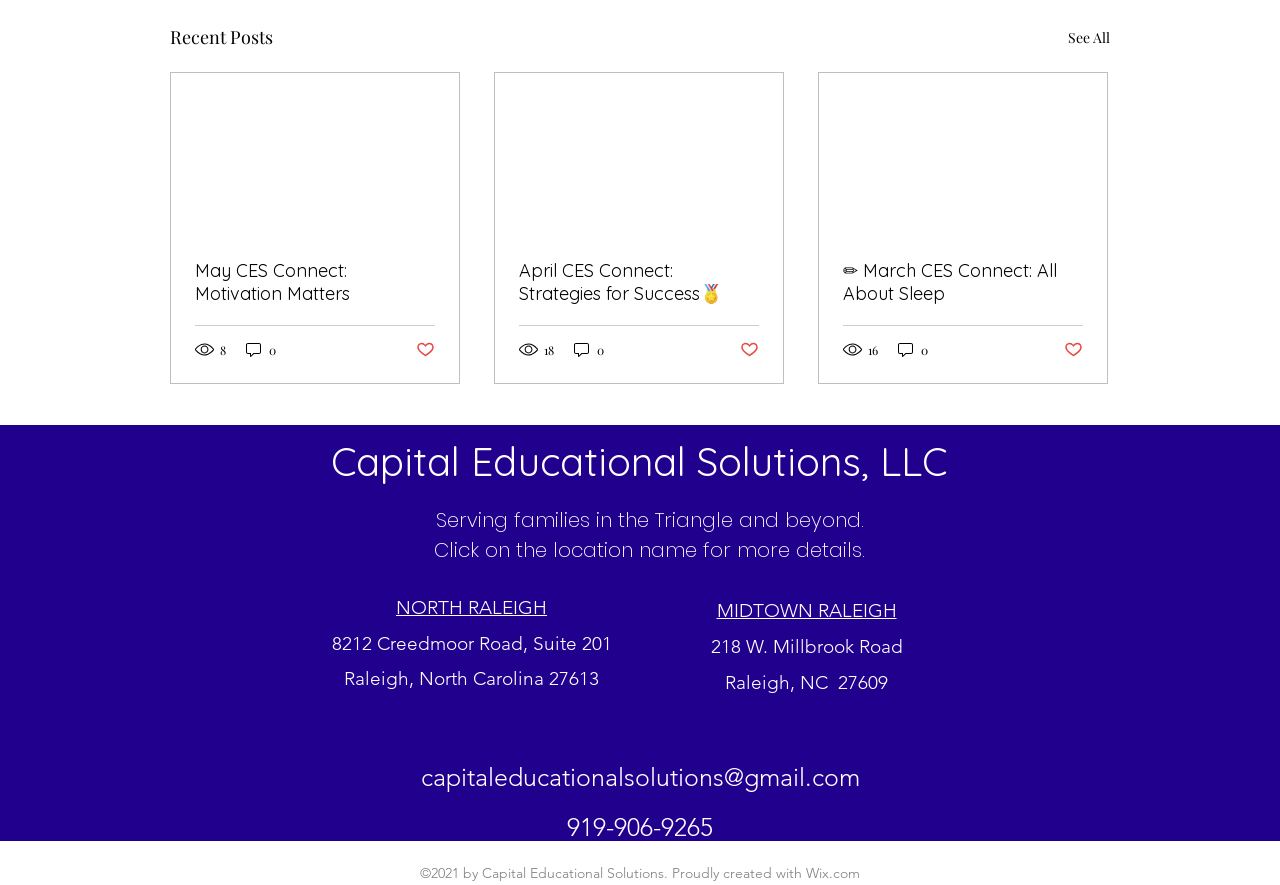What is the address of the NORTH RALEIGH location?
Please give a detailed and elaborate answer to the question.

I found the address of the NORTH RALEIGH location by looking at the static text element with the address information inside the contentinfo element.